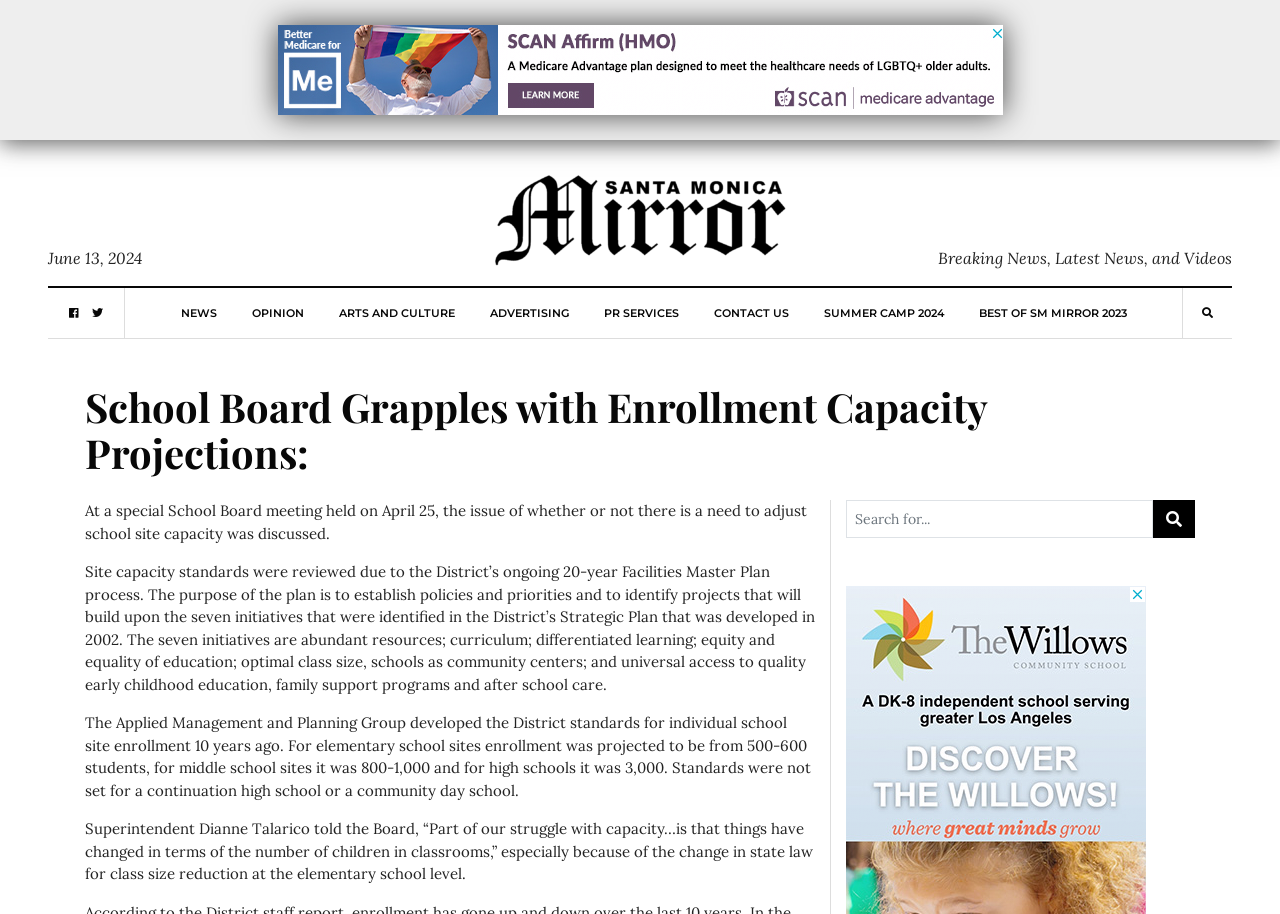Please determine the bounding box coordinates of the element to click on in order to accomplish the following task: "Search for something". Ensure the coordinates are four float numbers ranging from 0 to 1, i.e., [left, top, right, bottom].

[0.661, 0.547, 0.901, 0.589]